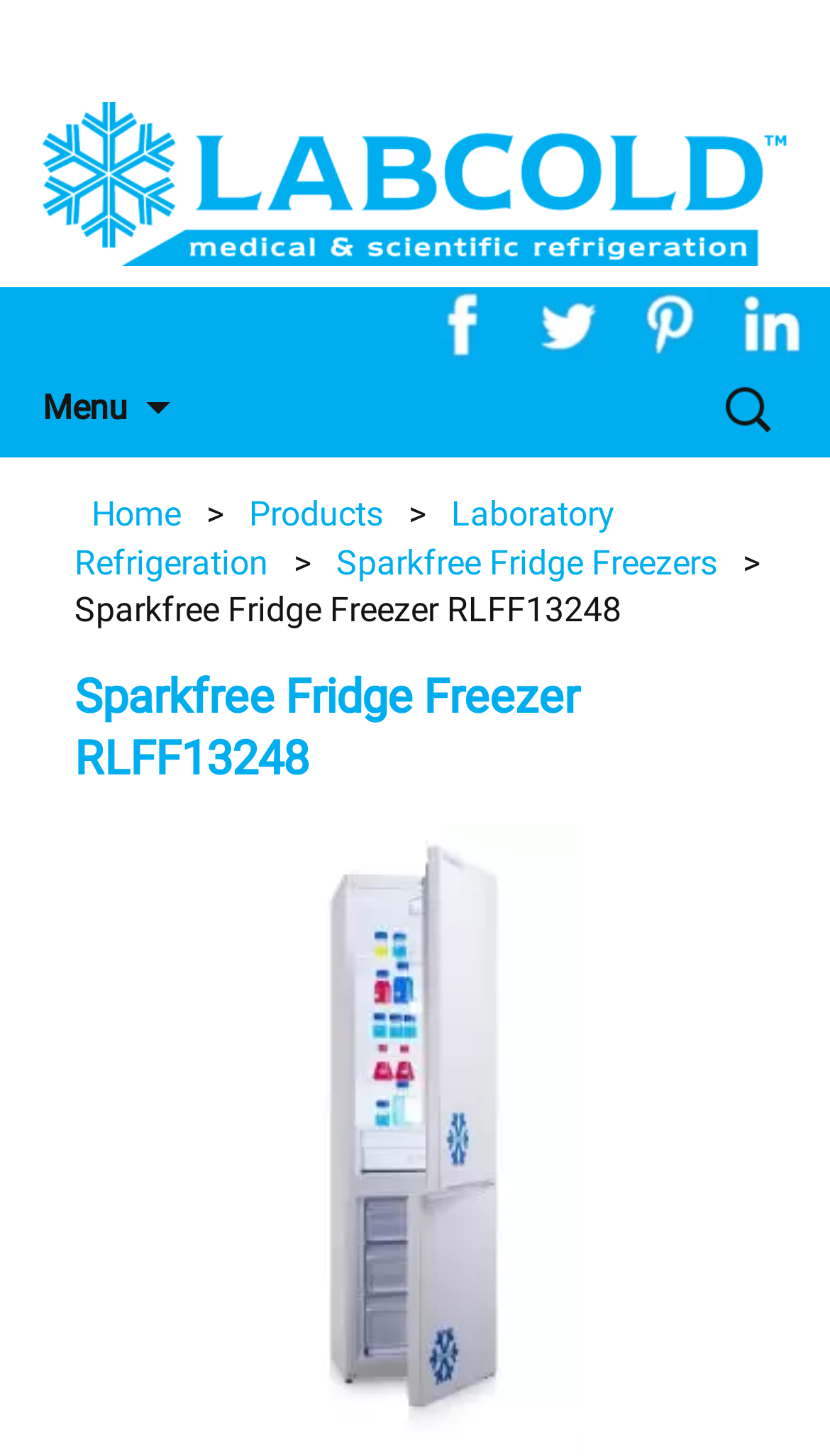What is the brand of the fridge freezer?
Please provide a detailed answer to the question.

The brand of the fridge freezer can be determined by looking at the top-left corner of the webpage, where the logo and brand name 'Labcold' are displayed.